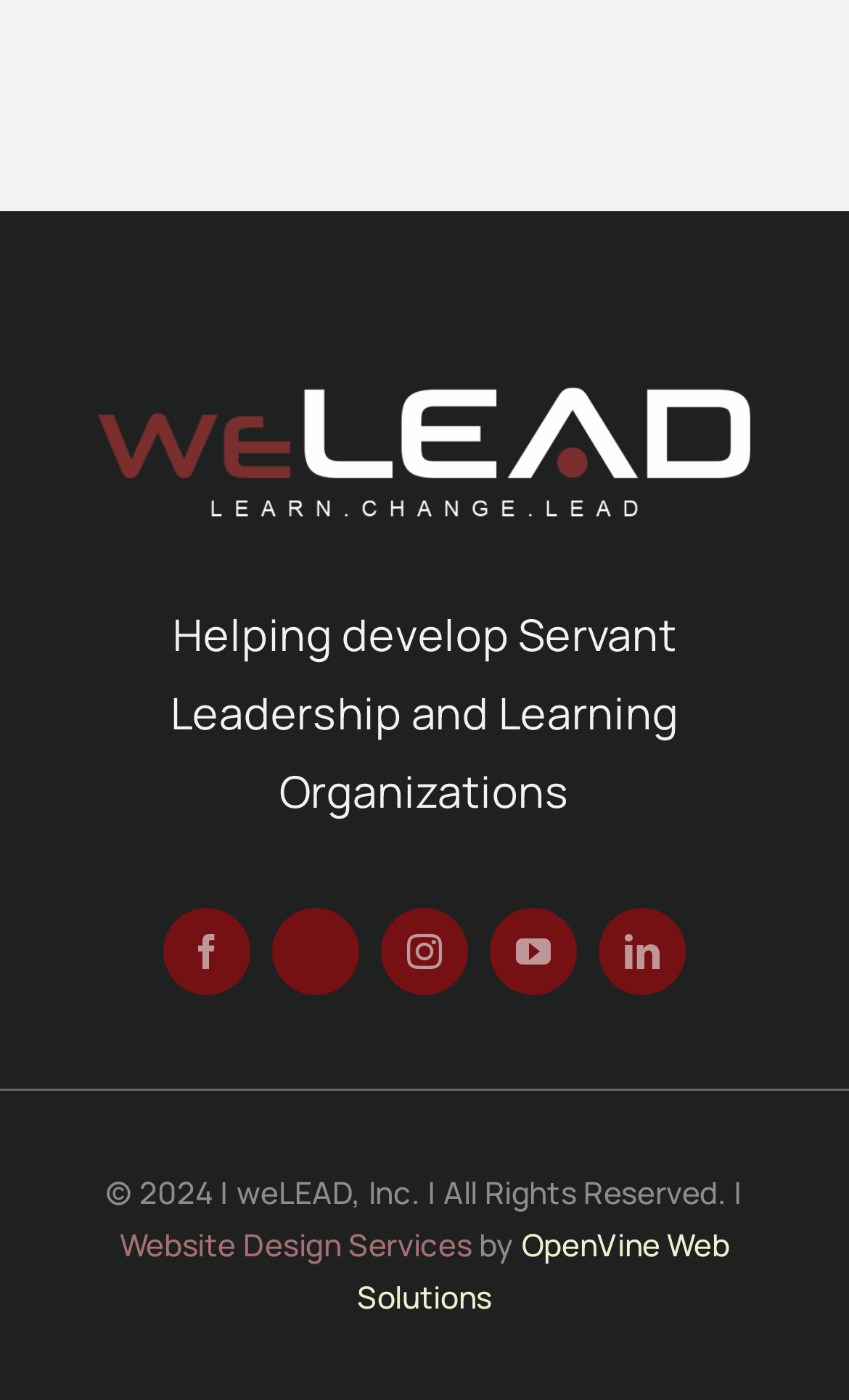Given the element description "OpenVine Web Solutions", identify the bounding box of the corresponding UI element.

[0.421, 0.873, 0.859, 0.94]